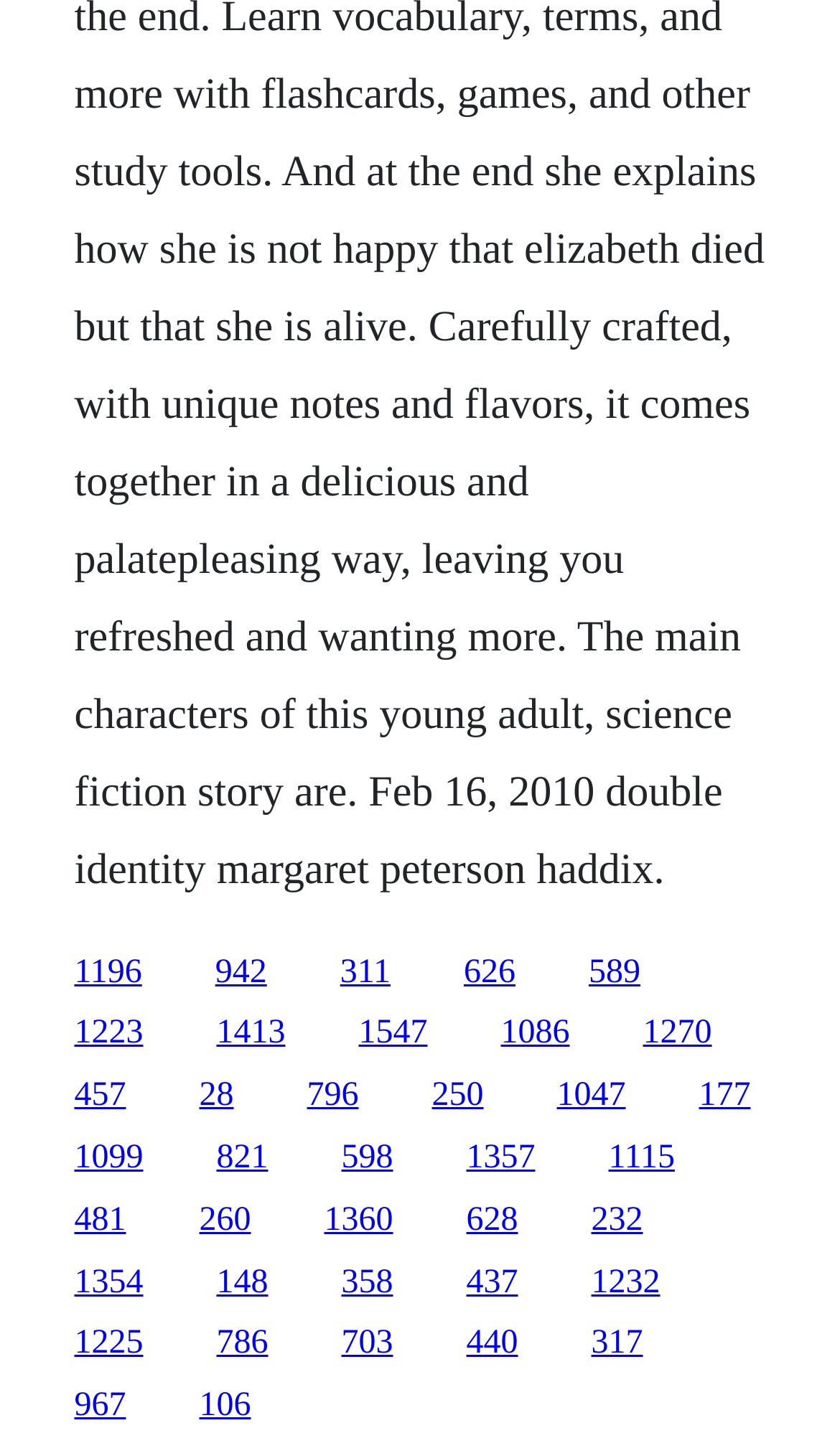What is the vertical position of the first link?
Identify the answer in the screenshot and reply with a single word or phrase.

0.655